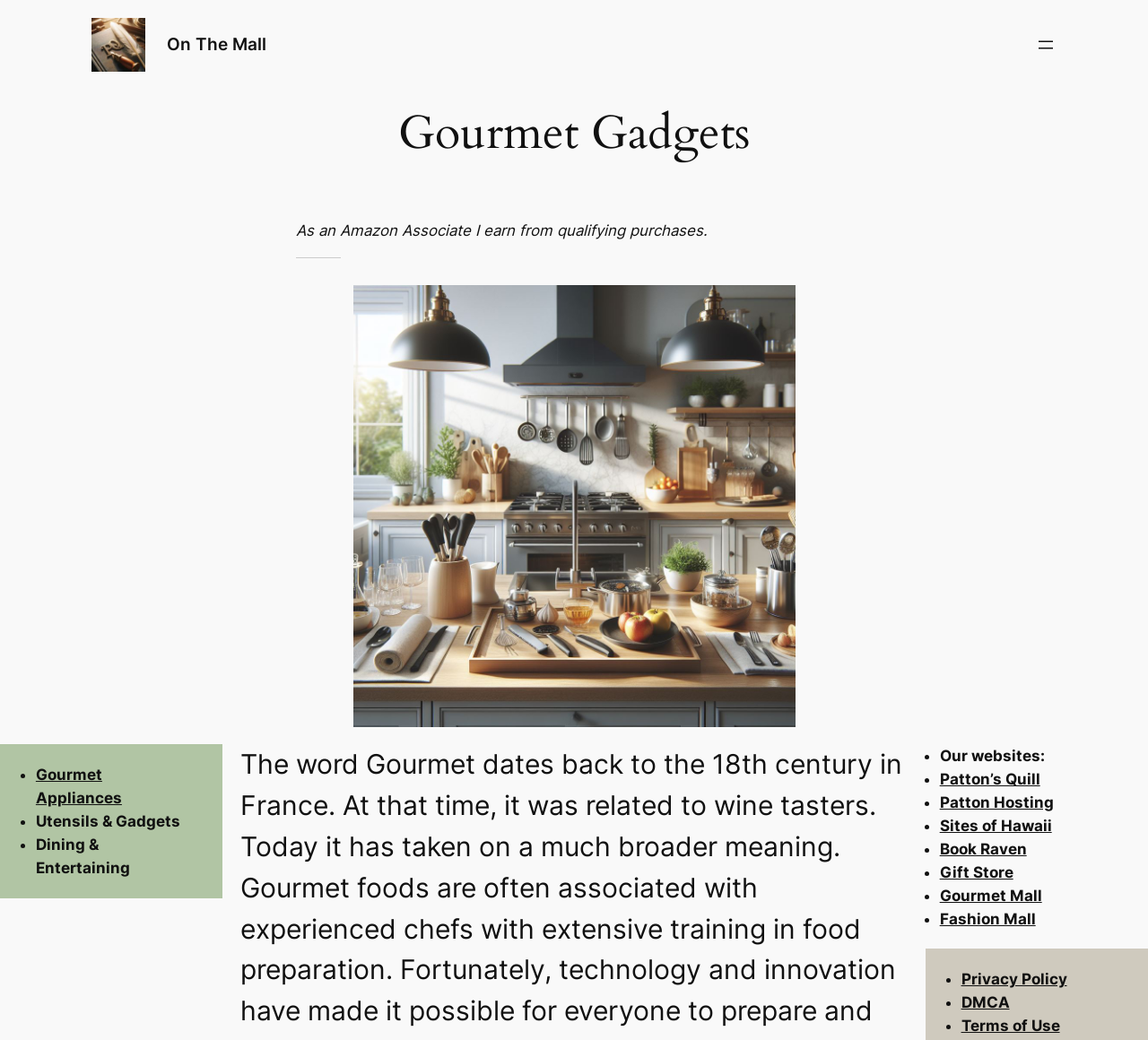What is the name of the website?
Provide a detailed answer to the question, using the image to inform your response.

The name of the website can be determined by looking at the heading element with the text 'Gourmet Gadgets' which is located at the top of the webpage.